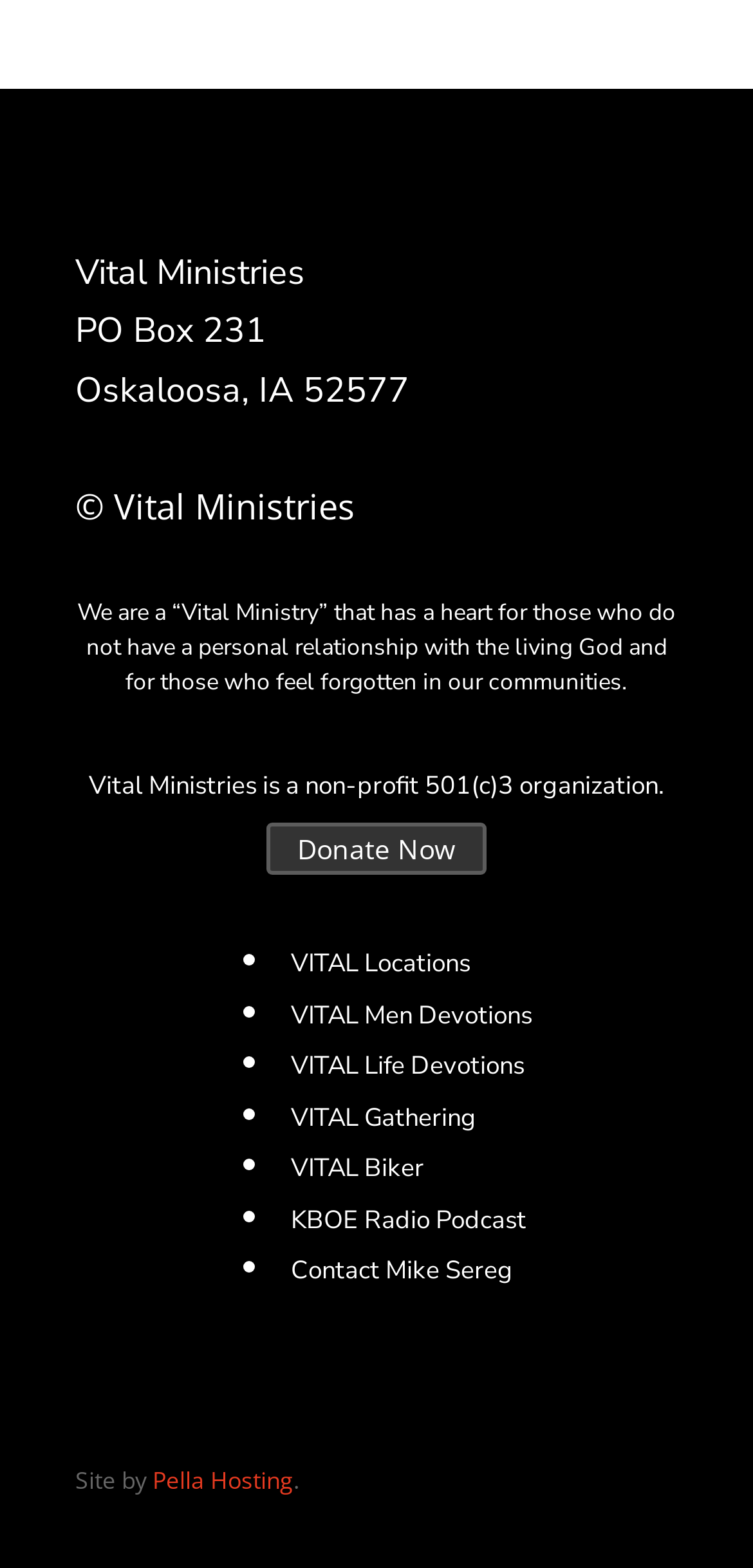Please identify the bounding box coordinates of the region to click in order to complete the task: "Read VITAL Men Devotions". The coordinates must be four float numbers between 0 and 1, specified as [left, top, right, bottom].

[0.386, 0.637, 0.707, 0.659]